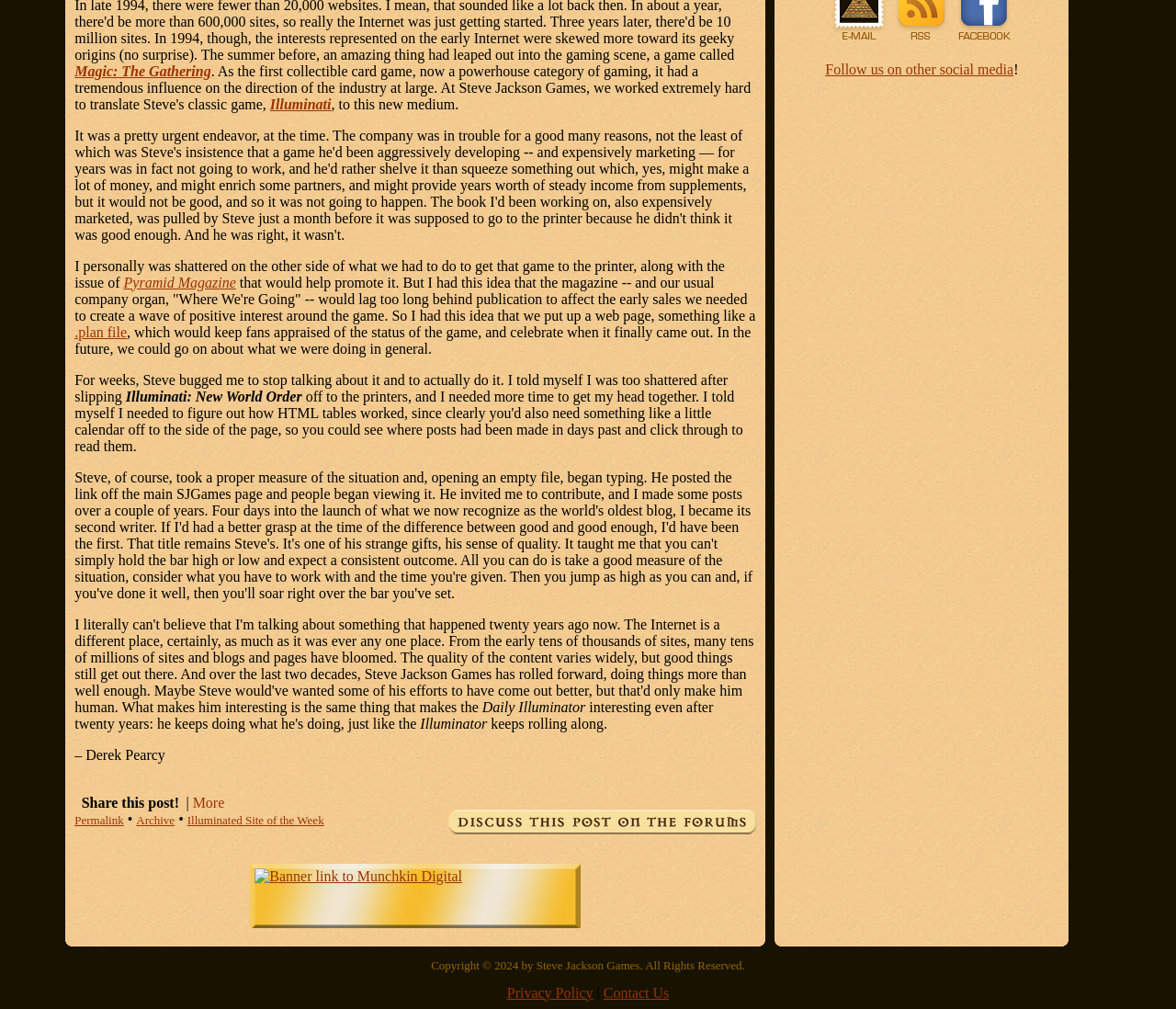Provide the bounding box coordinates of the UI element that matches the description: "Pyramid Magazine".

[0.105, 0.272, 0.201, 0.287]